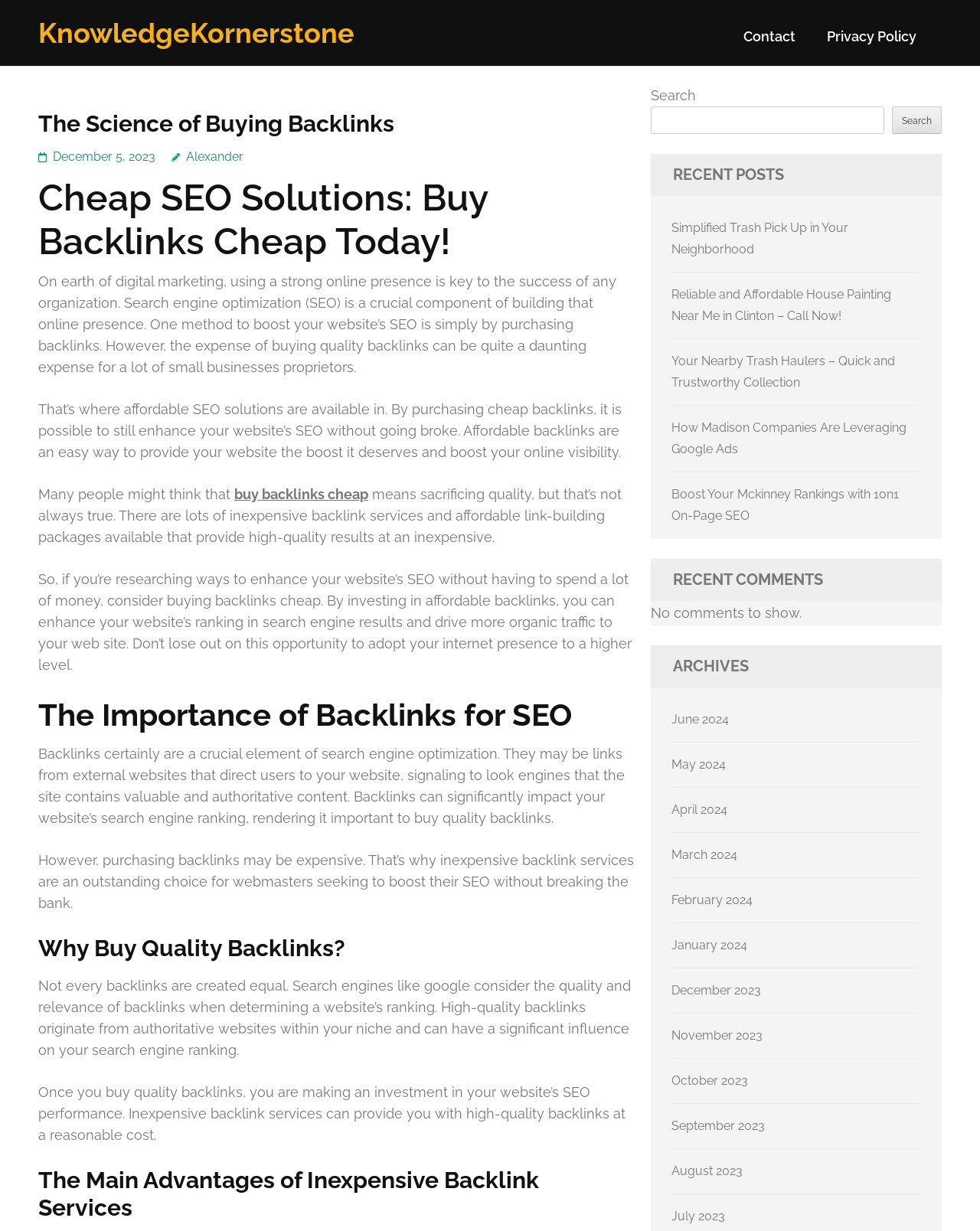Provide a brief response using a word or short phrase to this question:
How many recent posts are listed?

5